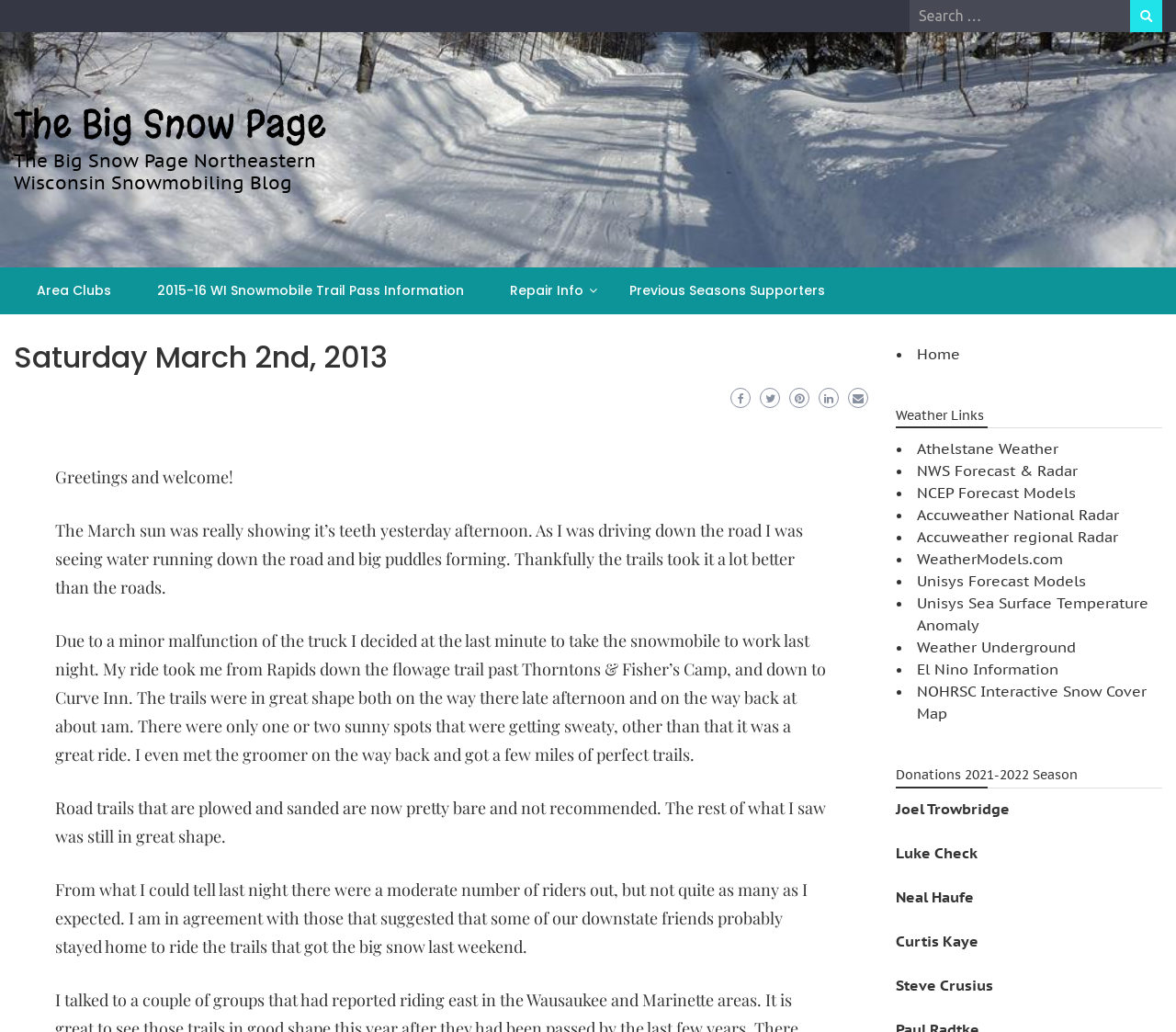Extract the primary header of the webpage and generate its text.

Saturday March 2nd, 2013